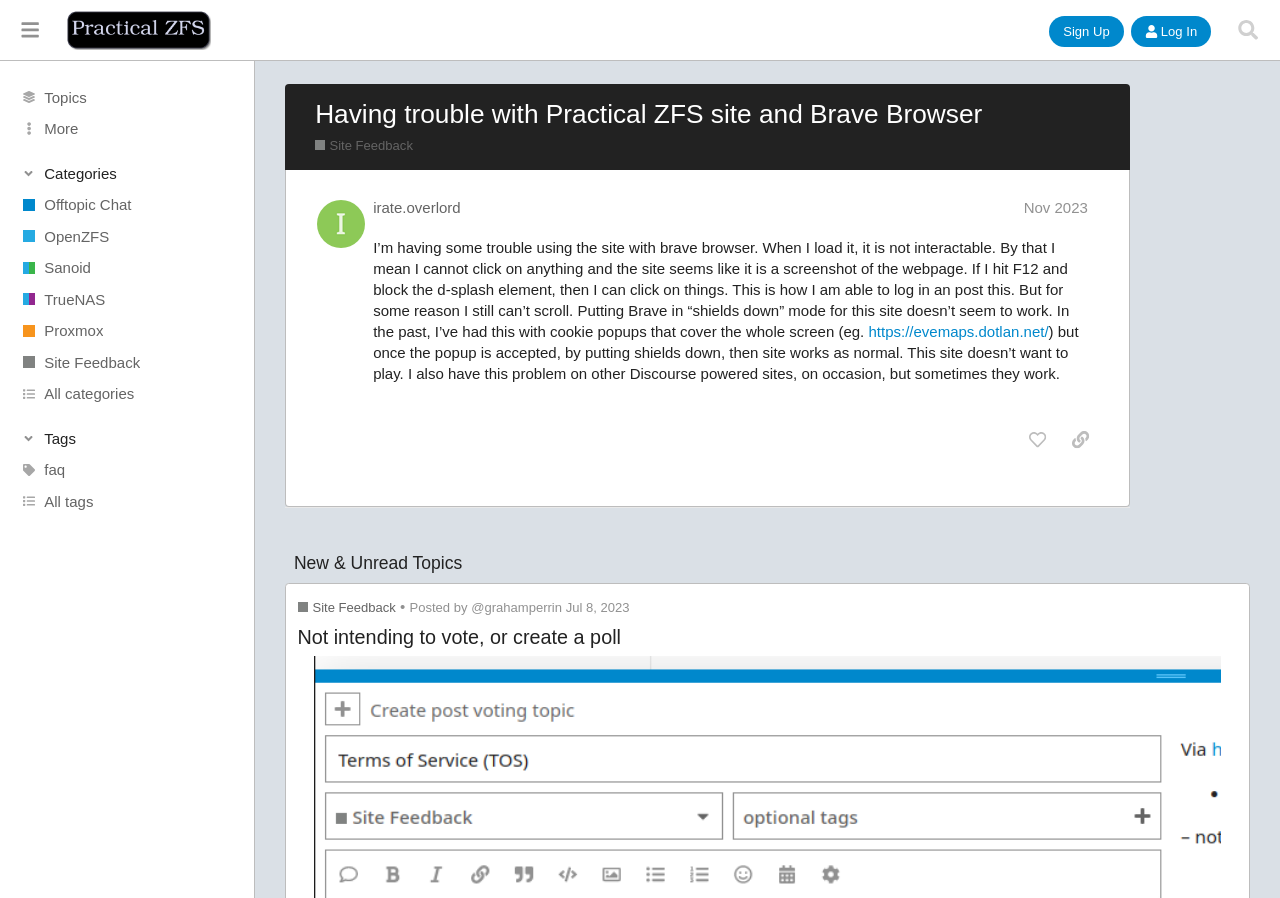Given the element description All categories, identify the bounding box coordinates for the UI element on the webpage screenshot. The format should be (top-left x, top-left y, bottom-right x, bottom-right y), with values between 0 and 1.

[0.0, 0.421, 0.199, 0.456]